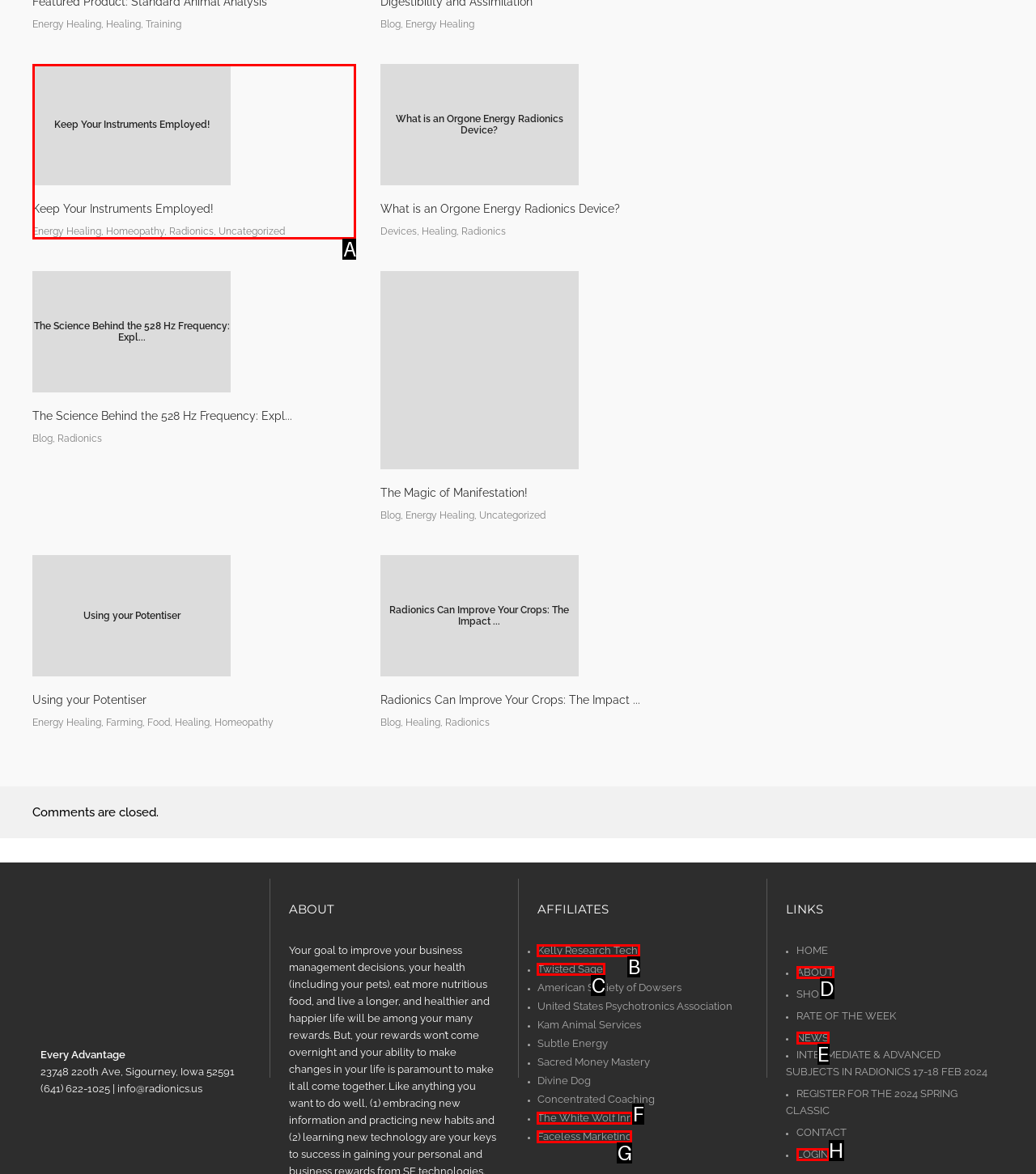Given the description: Twisted Sage, identify the matching option. Answer with the corresponding letter.

C